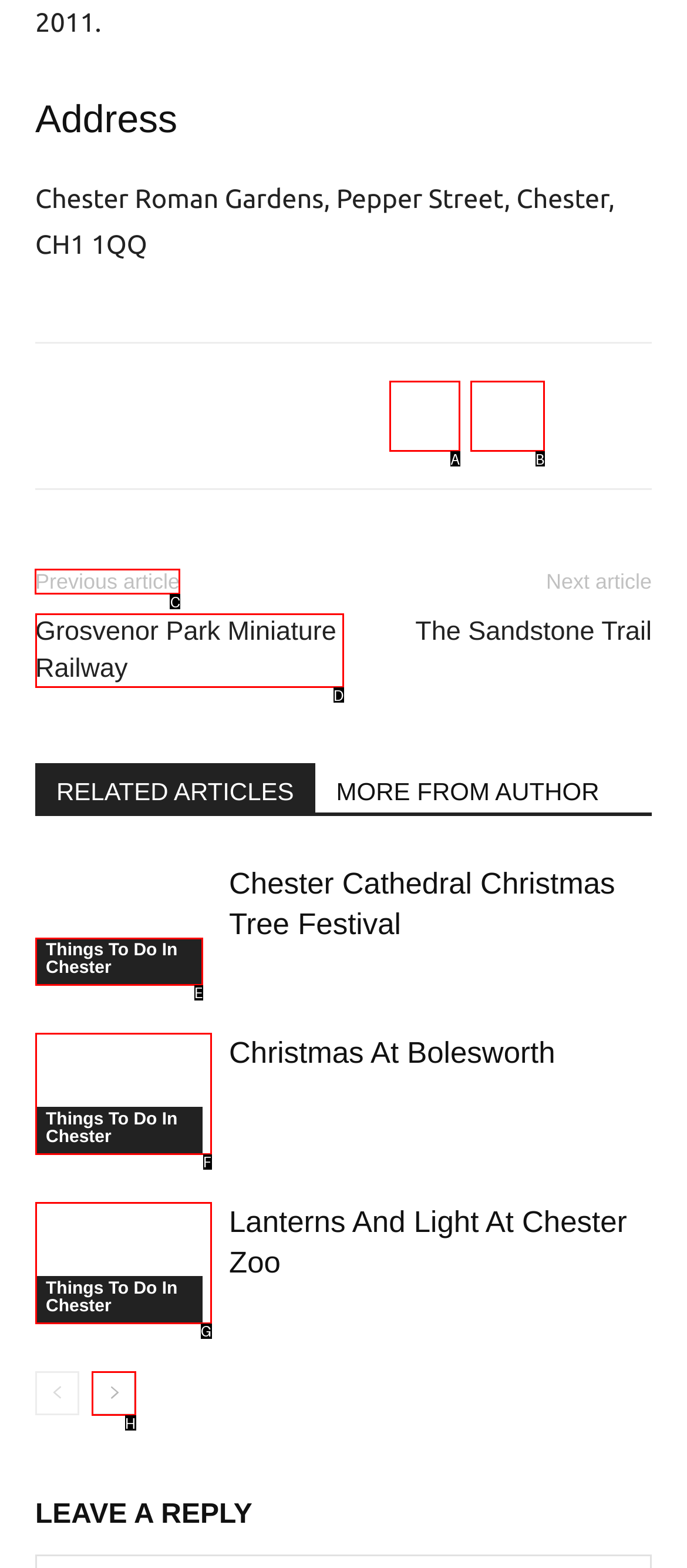Determine which HTML element should be clicked to carry out the following task: Go to previous article Respond with the letter of the appropriate option.

C